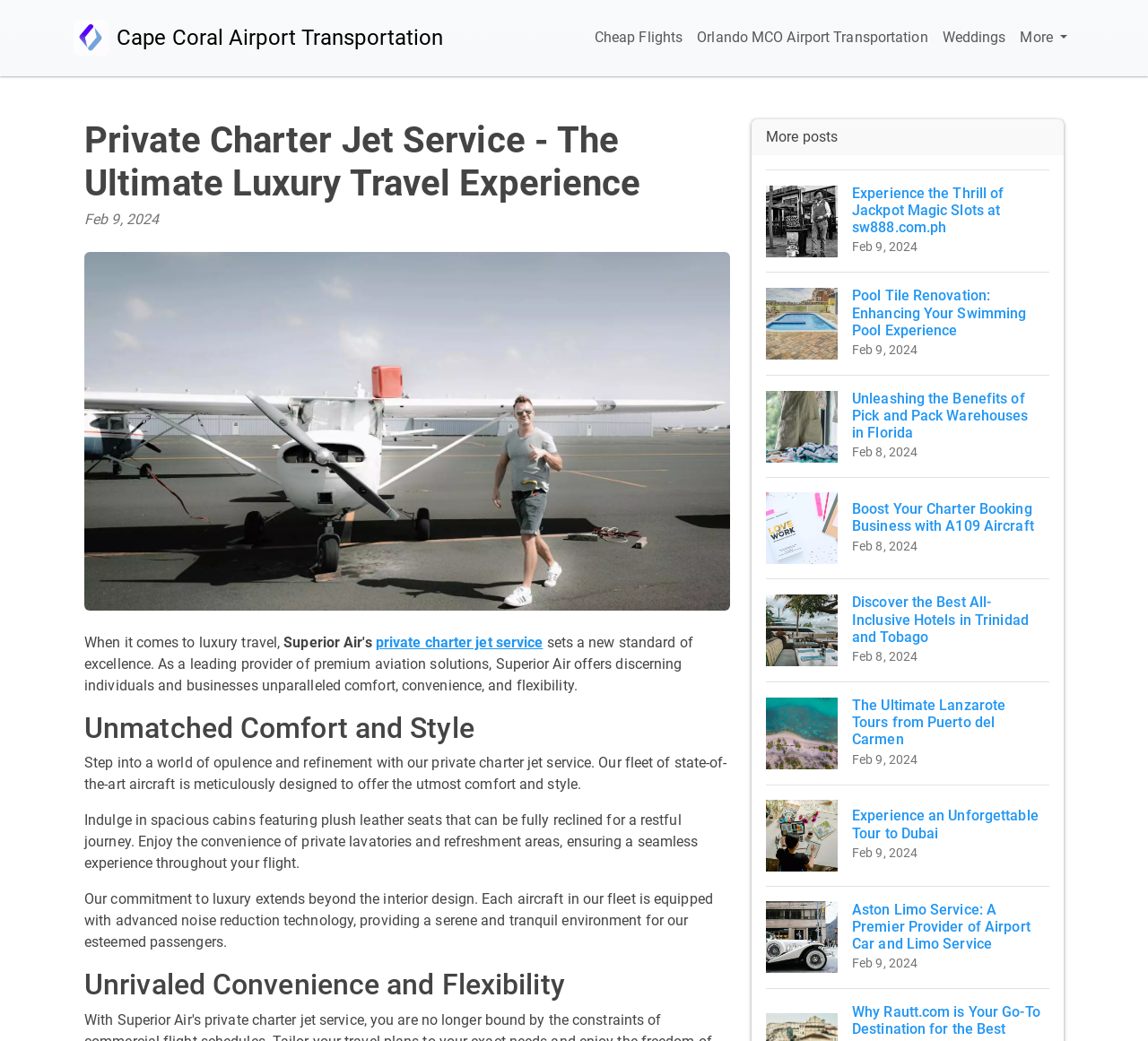Given the element description Cheap Flights, predict the bounding box coordinates for the UI element in the webpage screenshot. The format should be (top-left x, top-left y, bottom-right x, bottom-right y), and the values should be between 0 and 1.

[0.512, 0.014, 0.601, 0.059]